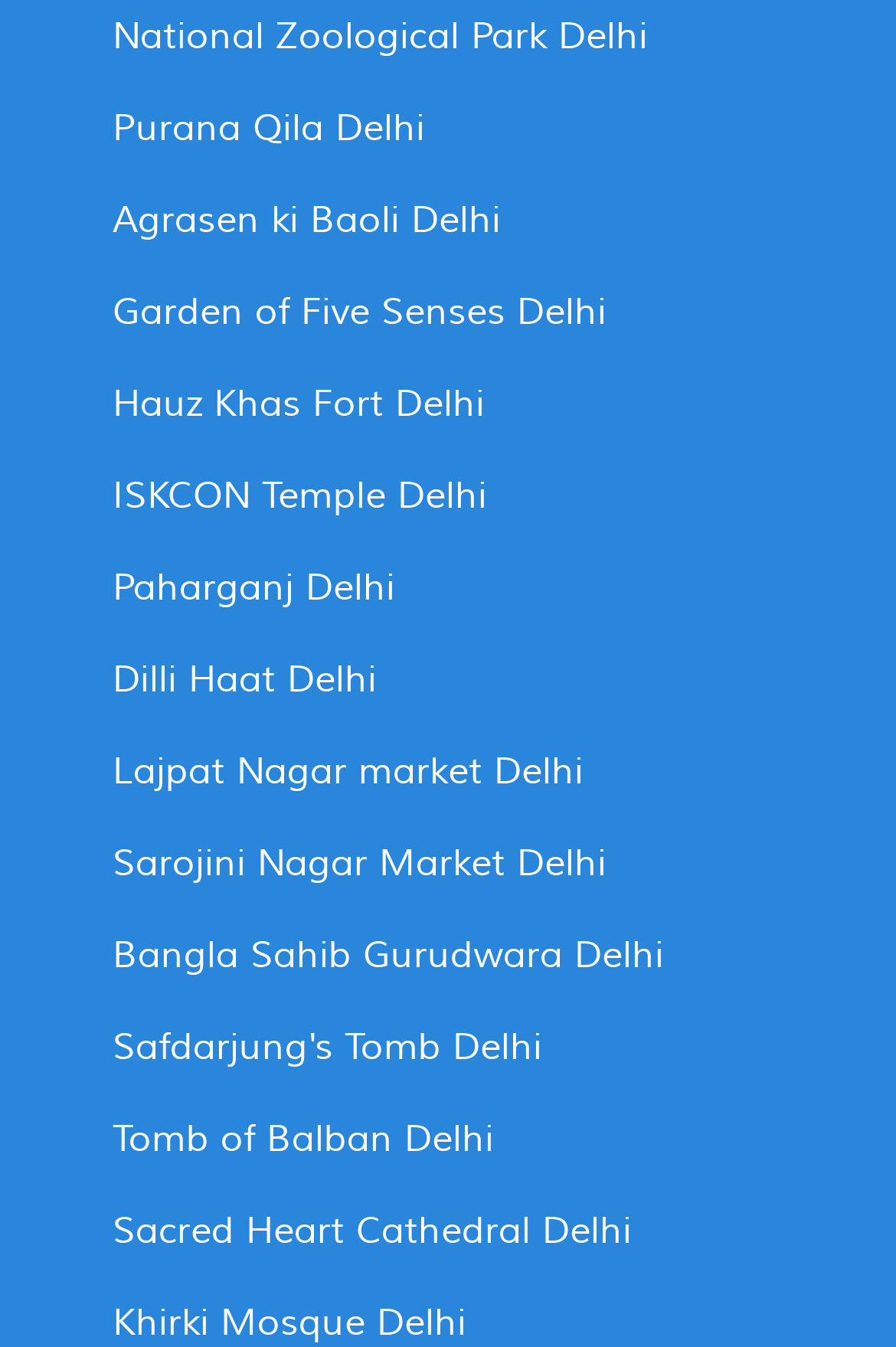Please specify the bounding box coordinates of the element that should be clicked to execute the given instruction: 'discover Khirki Mosque Delhi'. Ensure the coordinates are four float numbers between 0 and 1, expressed as [left, top, right, bottom].

[0.126, 0.965, 0.521, 0.999]